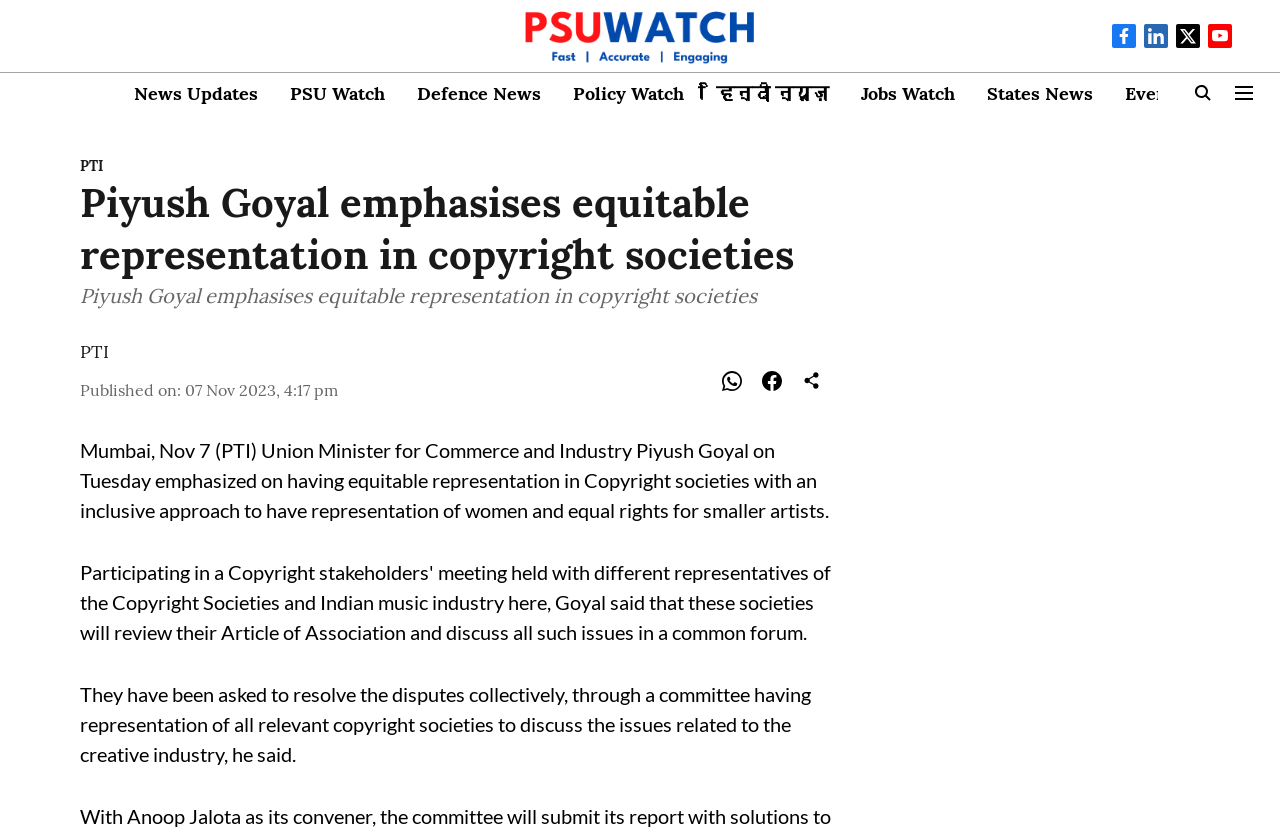Give a succinct answer to this question in a single word or phrase: 
What is the name of the city where the event took place?

Mumbai